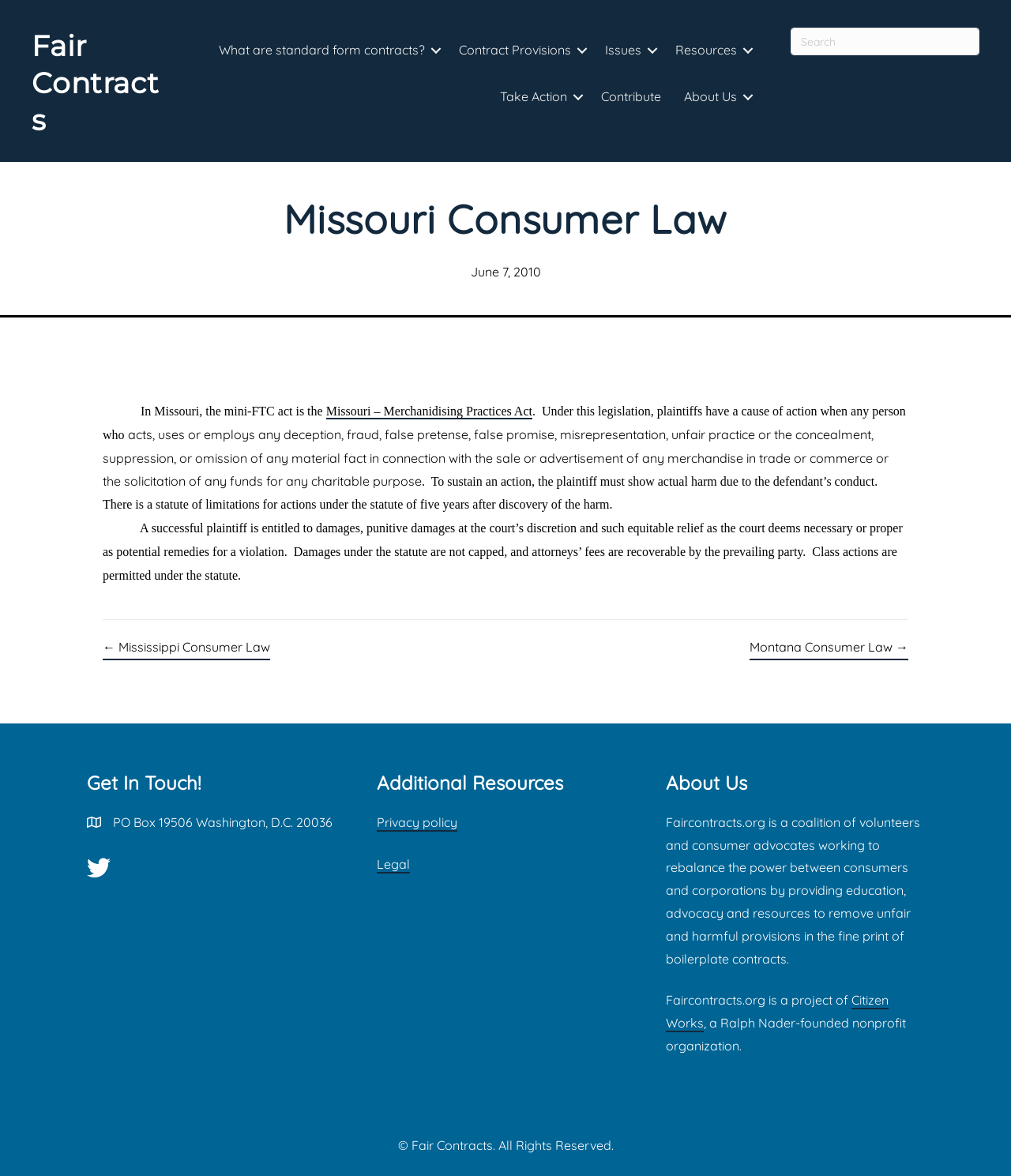Using the format (top-left x, top-left y, bottom-right x, bottom-right y), and given the element description, identify the bounding box coordinates within the screenshot: Trump Administration

None